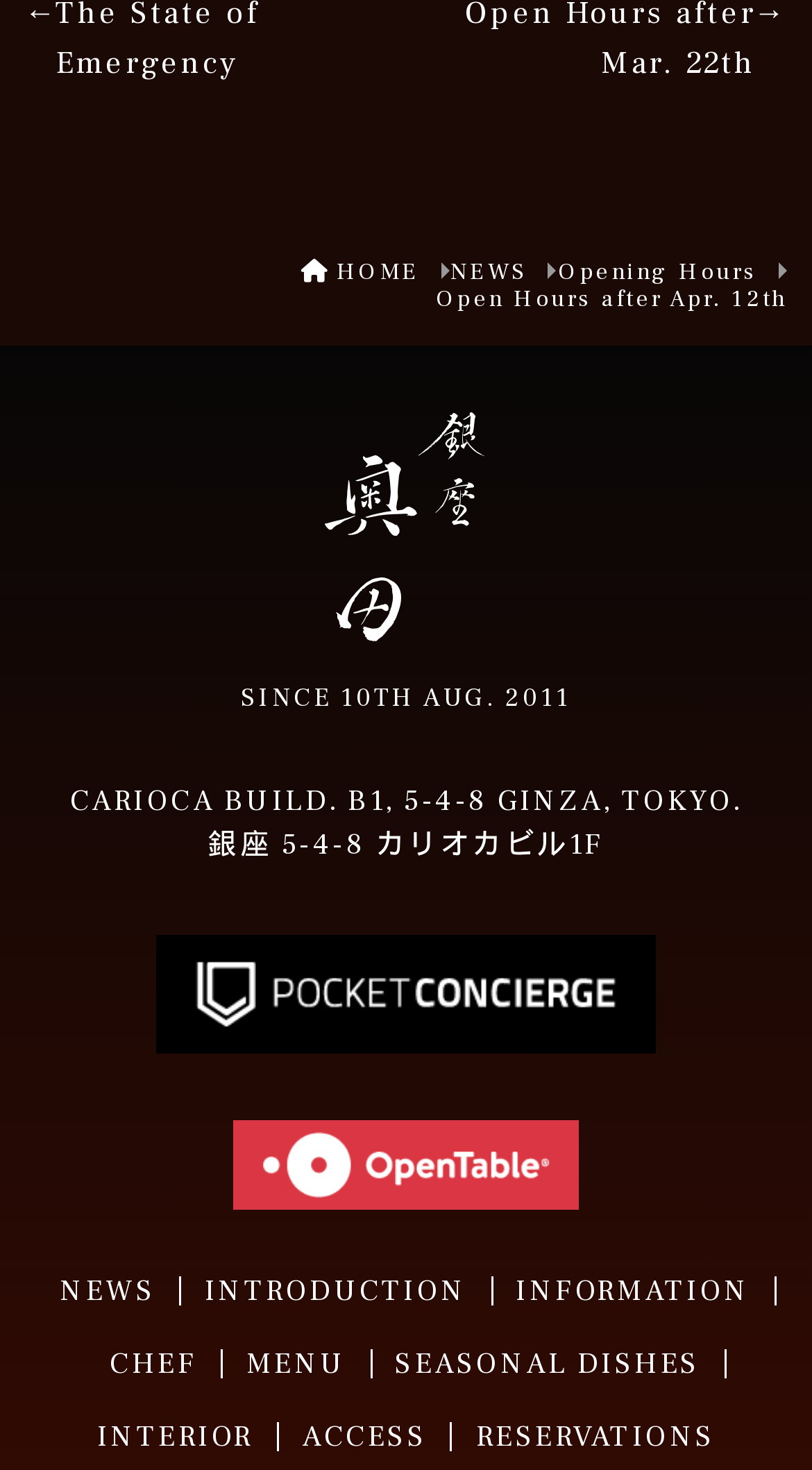Answer this question using a single word or a brief phrase:
How many figures are there on the webpage?

2